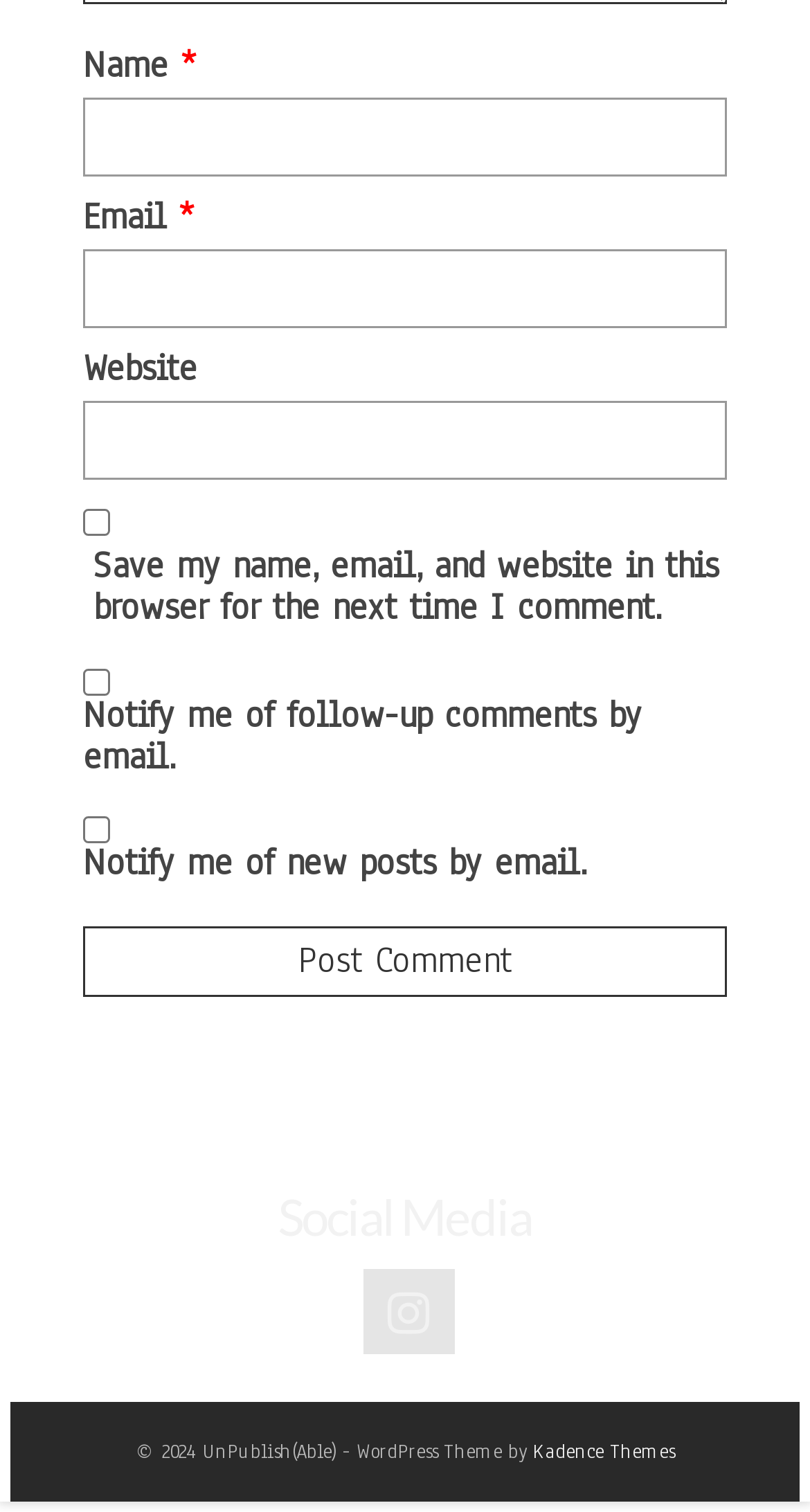Please identify the bounding box coordinates of the element I need to click to follow this instruction: "Enter your name".

[0.103, 0.065, 0.897, 0.117]